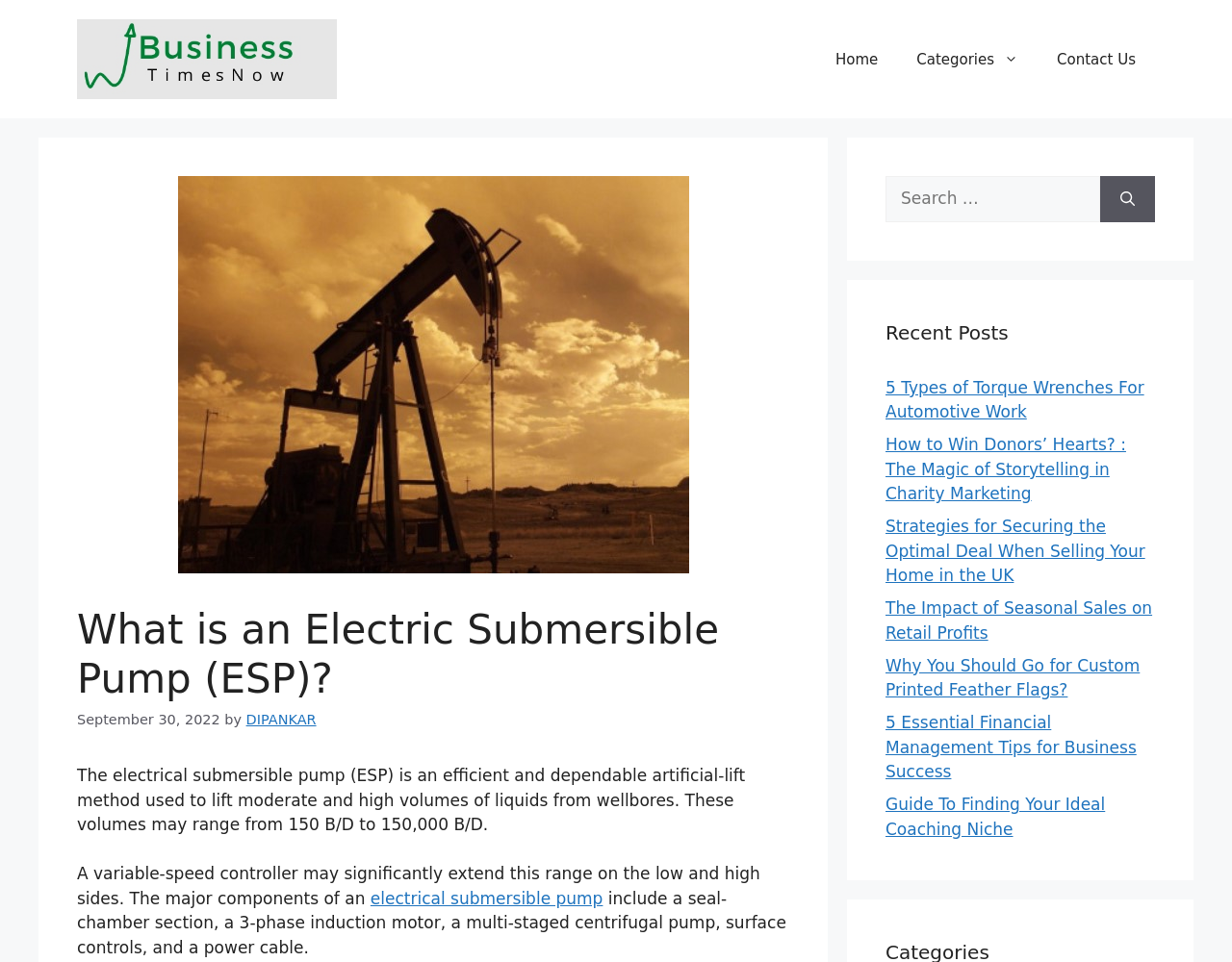Determine the bounding box coordinates of the region I should click to achieve the following instruction: "Read the article about '5 Types of Torque Wrenches For Automotive Work'". Ensure the bounding box coordinates are four float numbers between 0 and 1, i.e., [left, top, right, bottom].

[0.719, 0.393, 0.929, 0.438]